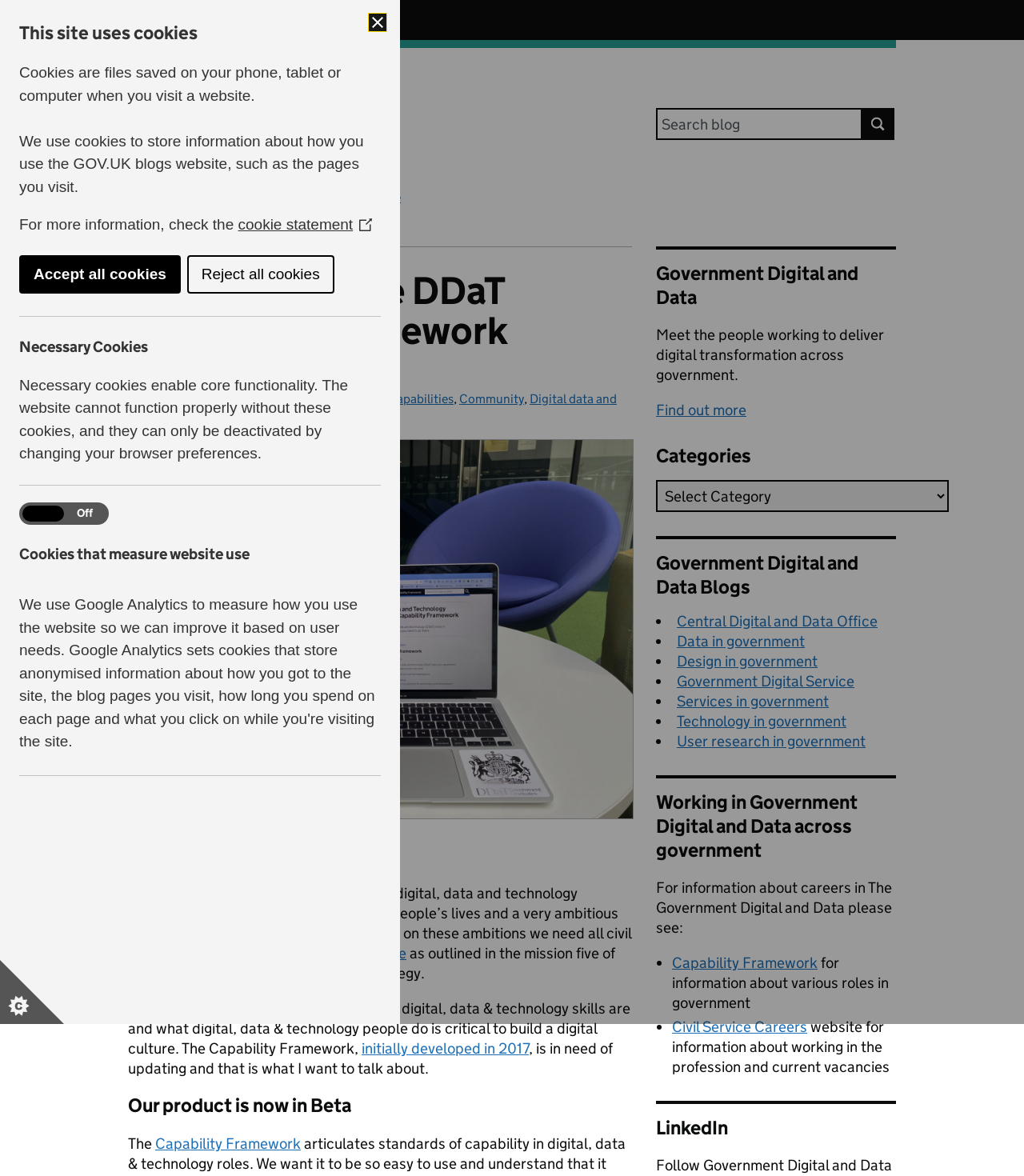Locate the bounding box coordinates for the element described below: "Government Digital Service". The coordinates must be four float values between 0 and 1, formatted as [left, top, right, bottom].

[0.661, 0.571, 0.834, 0.587]